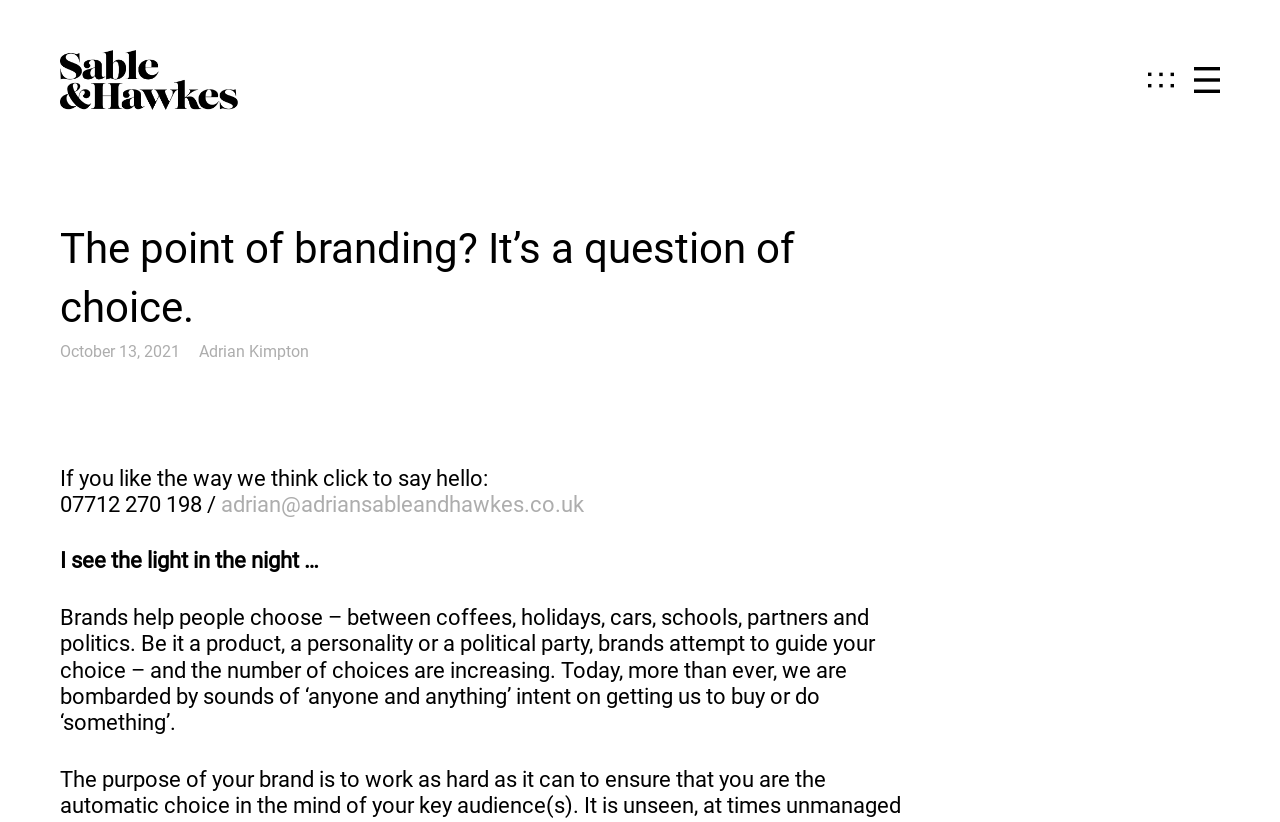Provide a thorough summary of the webpage.

The webpage appears to be a blog post or article from a branding and graphic design company called Sable&Hawkes, based in Cambridge. At the top left of the page, there is a logo of the company, which is also a link to the company's website. 

On the top right side of the page, there are three social media icons, each represented by an image and a link. 

Below the logo, there is a heading that reads "The point of branding? It’s a question of choice." This heading is followed by the date "October 13, 2021" and the author's name, "Adrian Kimpton". 

Further down, there is a paragraph of text that invites readers to contact the author, Adrian Kimpton, with his phone number and email address provided. 

The main content of the page is a long paragraph of text that discusses the importance of branding in today's world, where people are constantly bombarded with advertisements and marketing messages. The text explains that brands help people make choices between products, services, and ideas, and that the number of choices is increasing. 

At the bottom of the page, there is a complementary section that spans the entire width of the page, but its content is not clear.